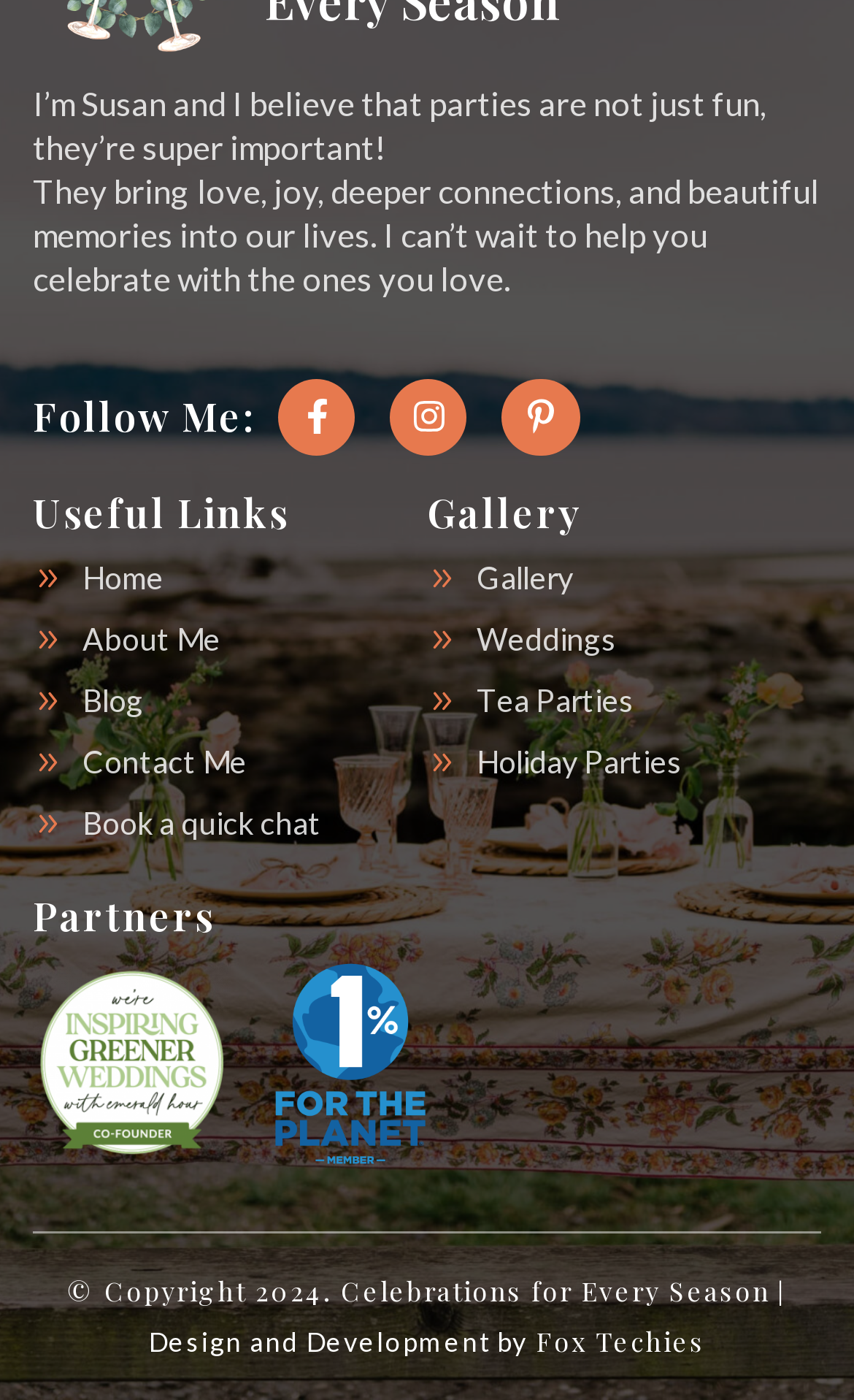Please locate the clickable area by providing the bounding box coordinates to follow this instruction: "Read about the blogger".

[0.038, 0.443, 0.5, 0.471]